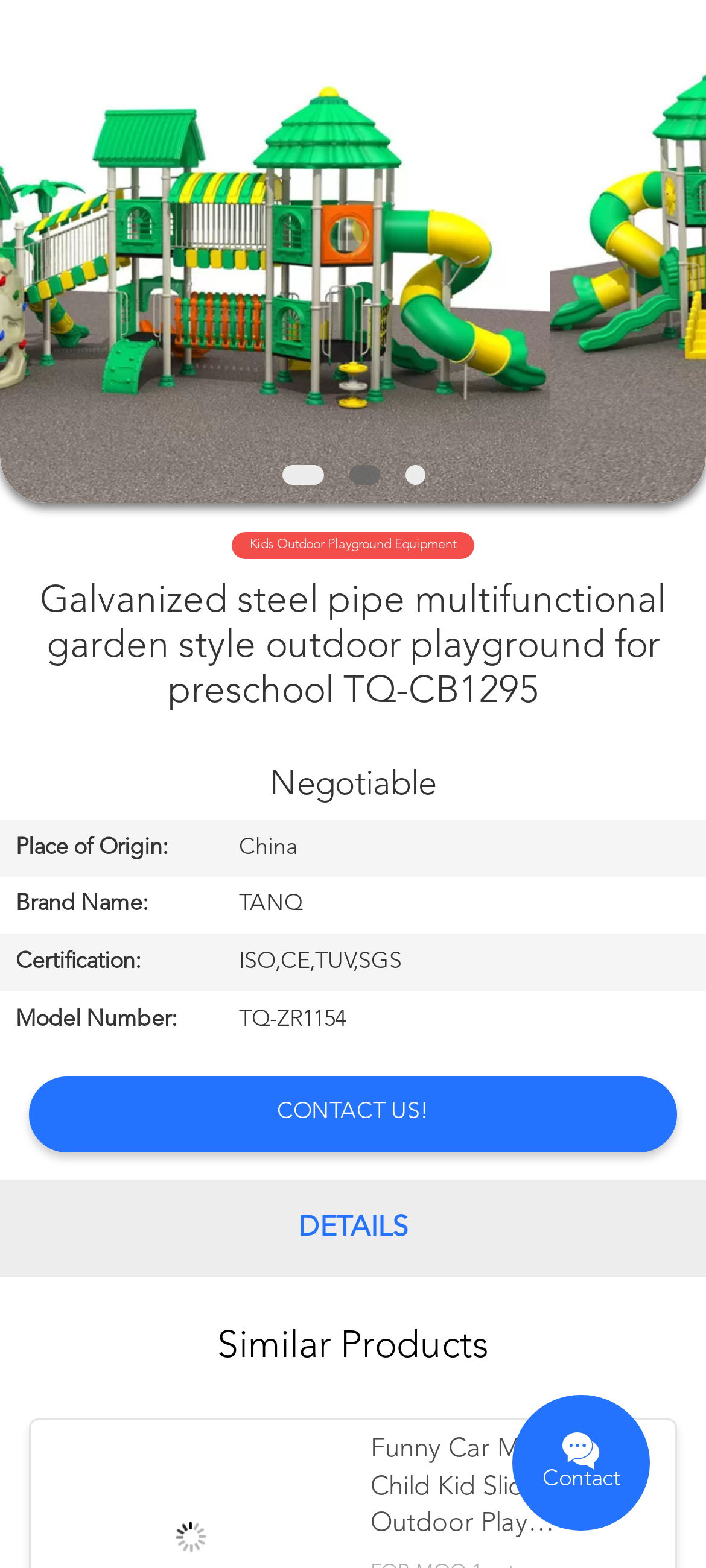Please provide a short answer using a single word or phrase for the question:
What is the certification of the product?

ISO,CE,TUV,SGS